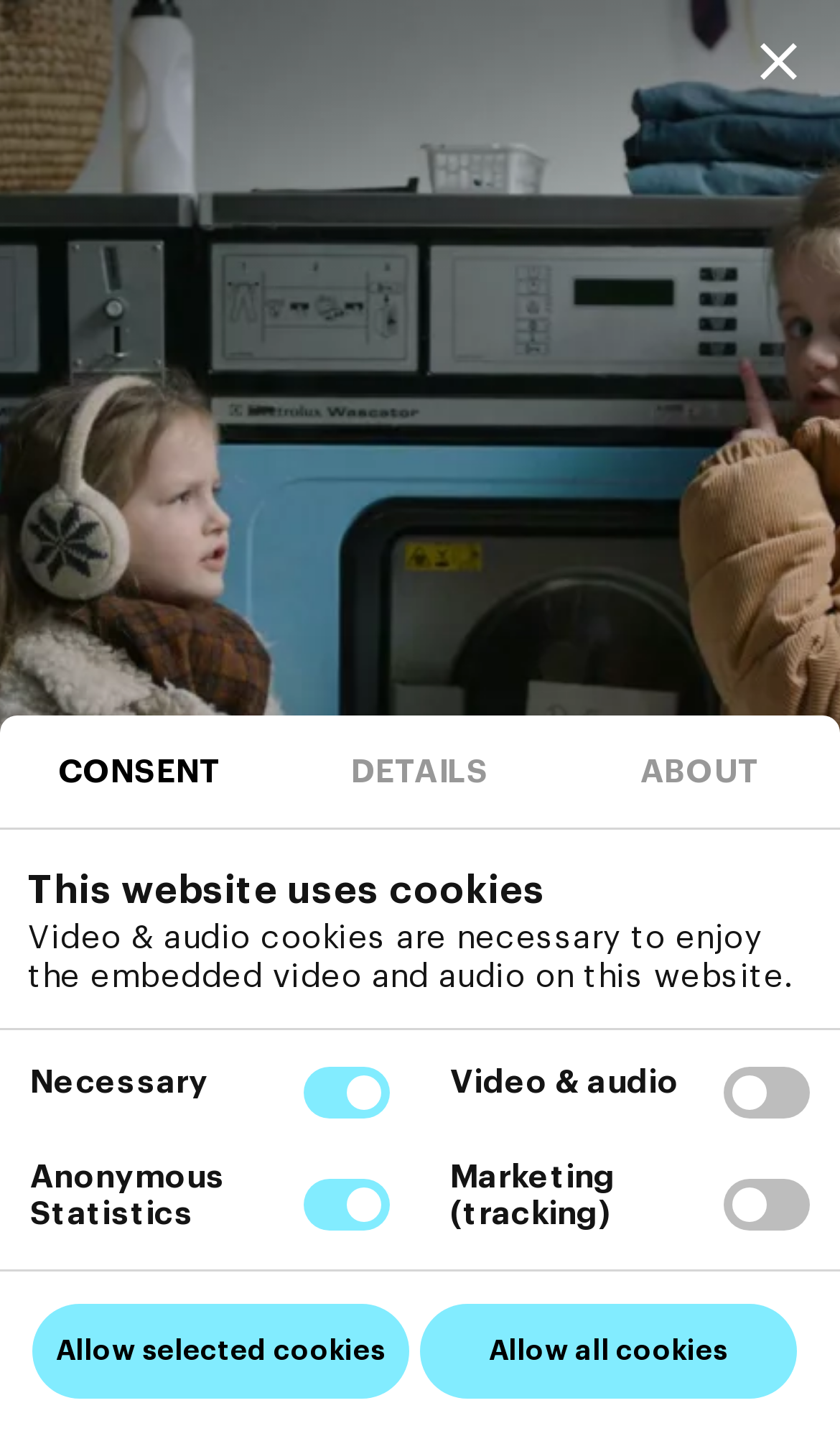What is the current exhibition about? From the image, respond with a single word or brief phrase.

Albert Serra